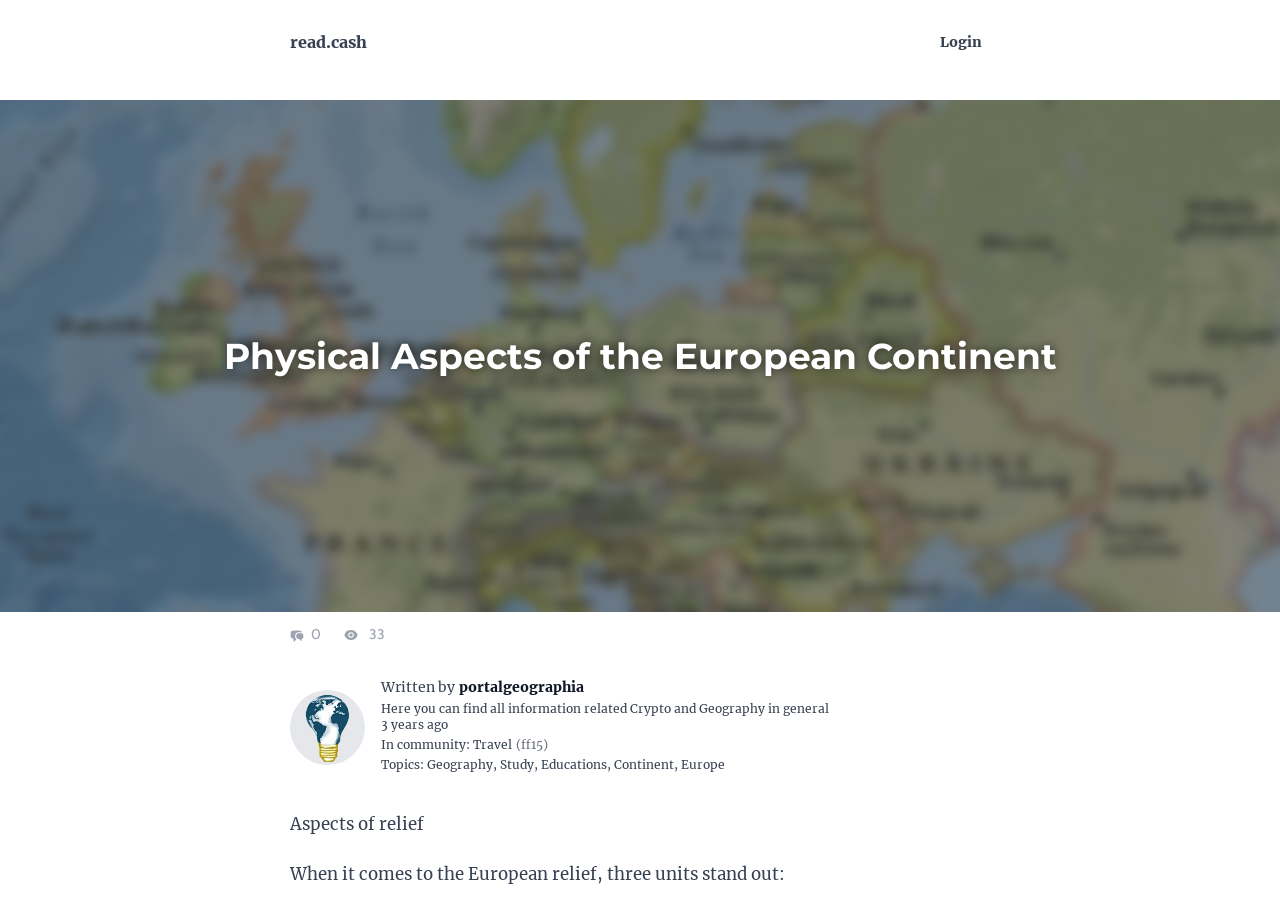Reply to the question with a brief word or phrase: How many people saw the article?

33